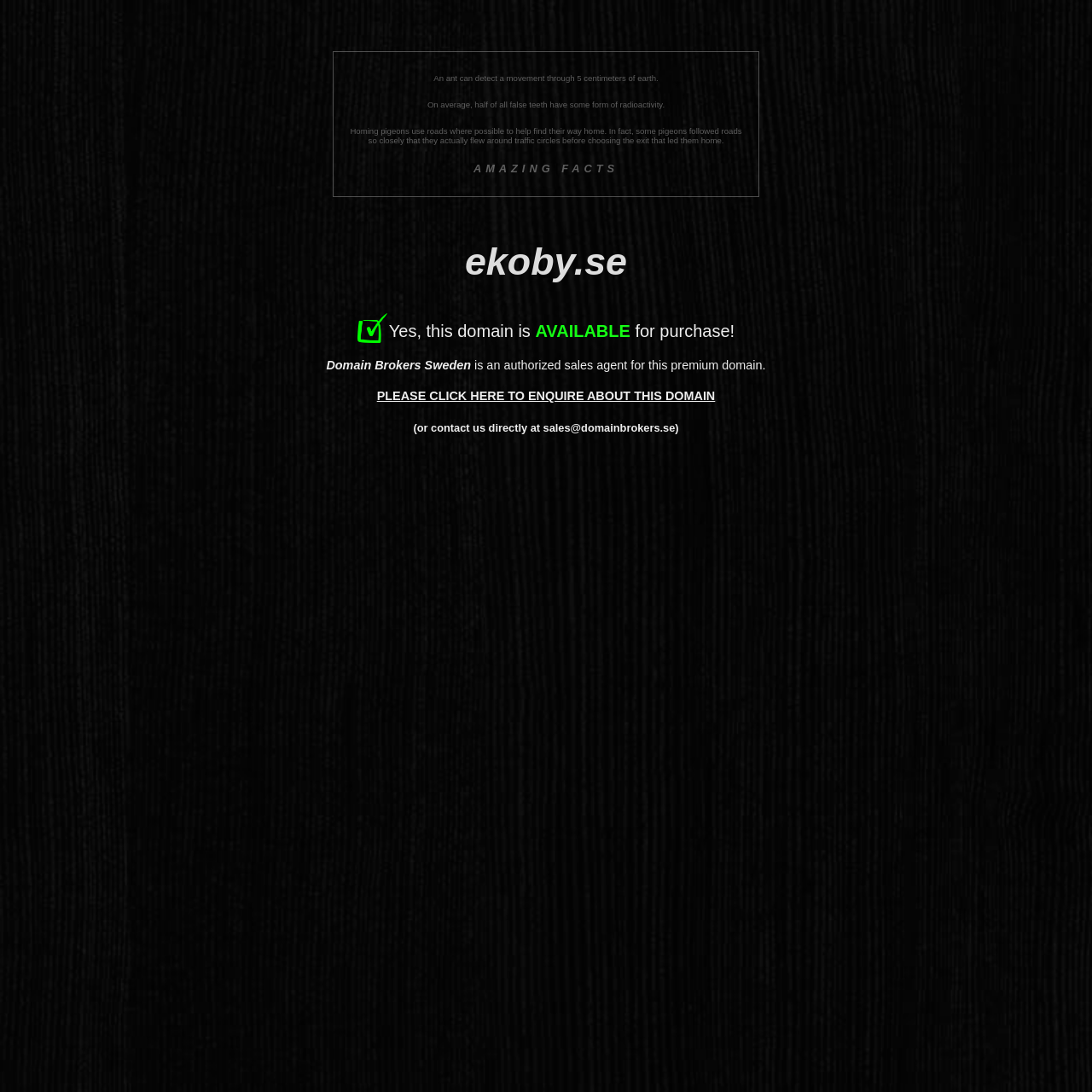What is the current status of the domain?
Using the screenshot, give a one-word or short phrase answer.

AVAILABLE